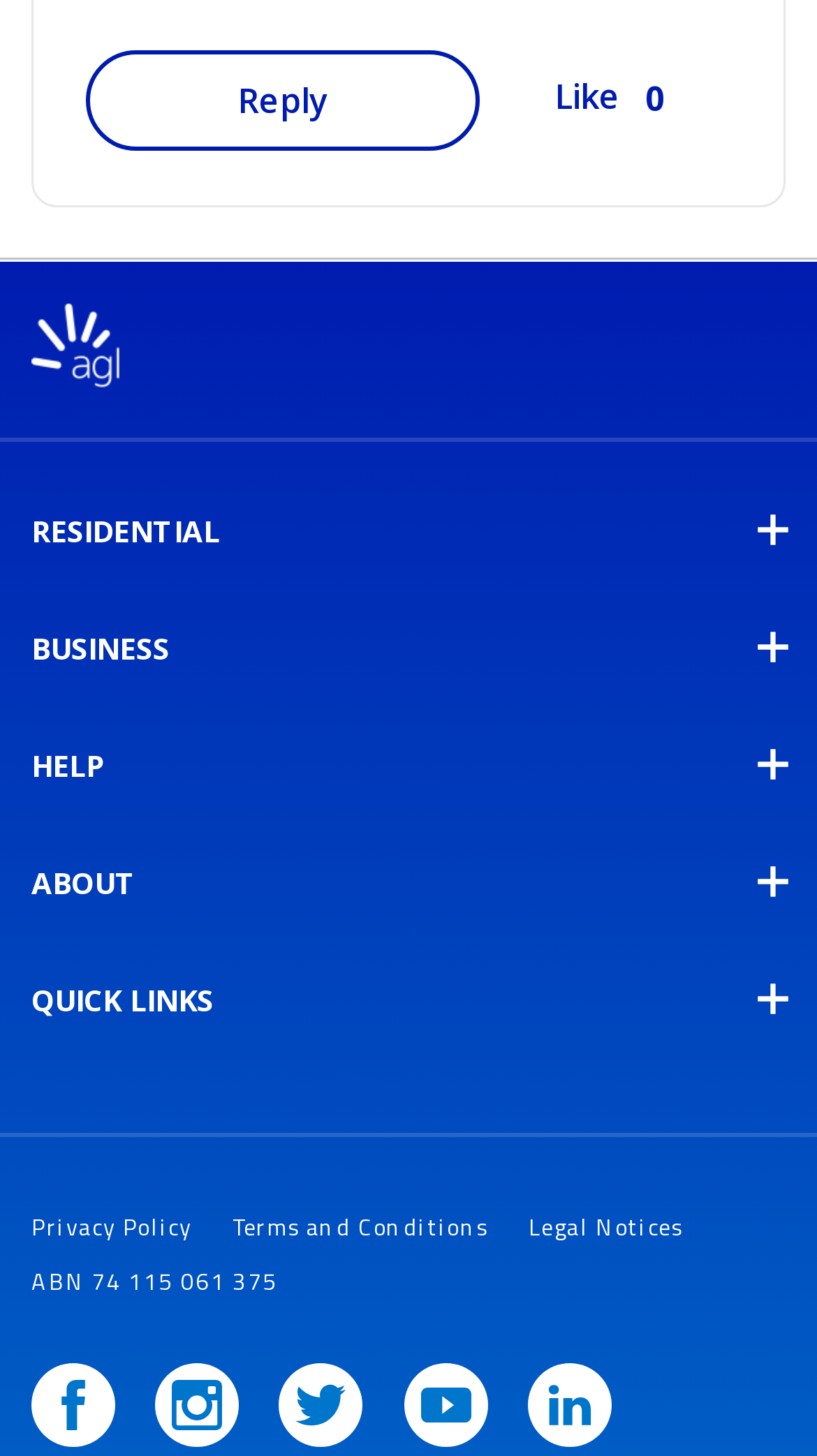Please answer the following question using a single word or phrase: 
What is the text on the top-left corner?

RESIDENTIAL